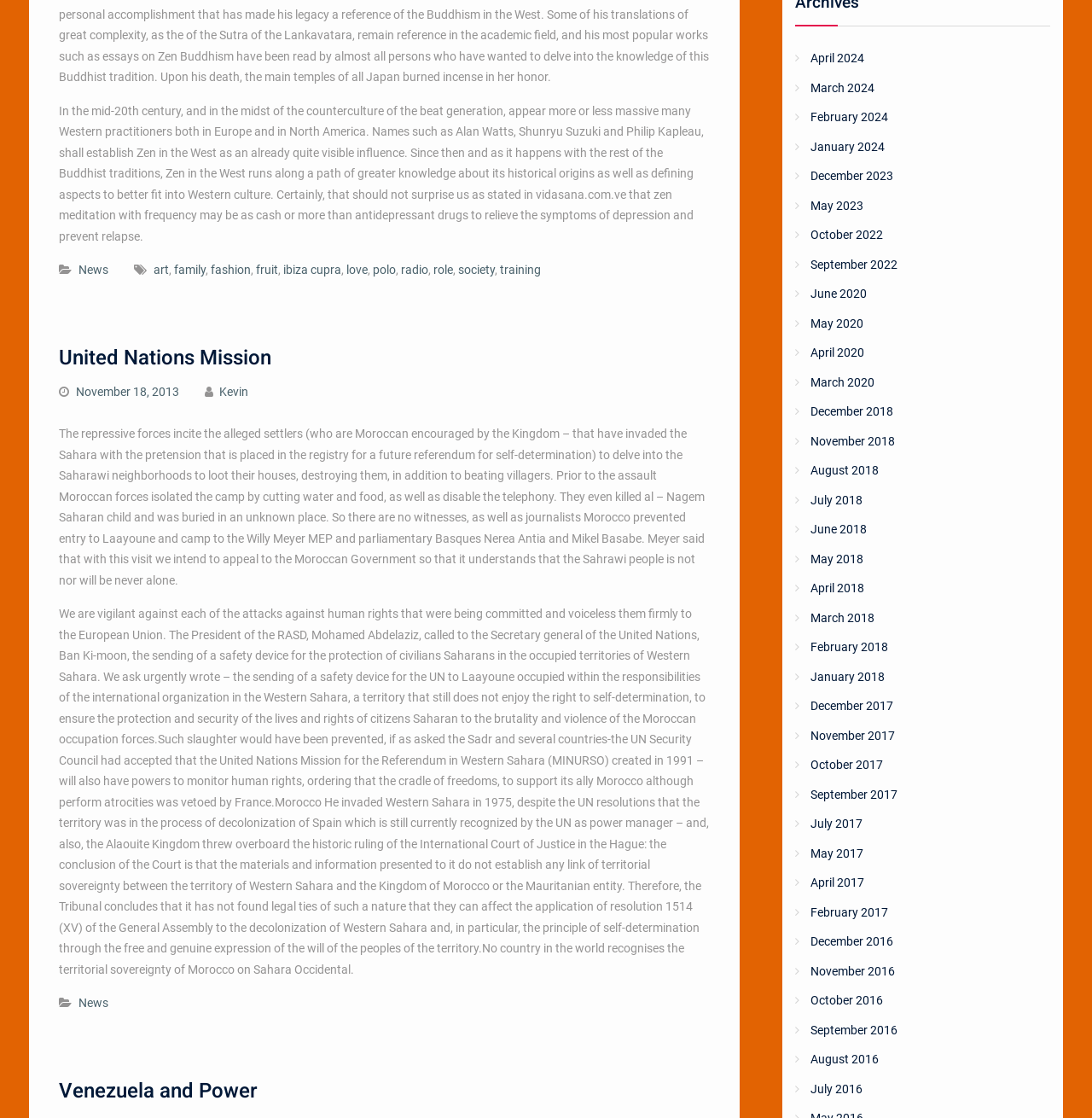Locate the bounding box coordinates of the UI element described by: "polo". Provide the coordinates as four float numbers between 0 and 1, formatted as [left, top, right, bottom].

[0.342, 0.235, 0.363, 0.248]